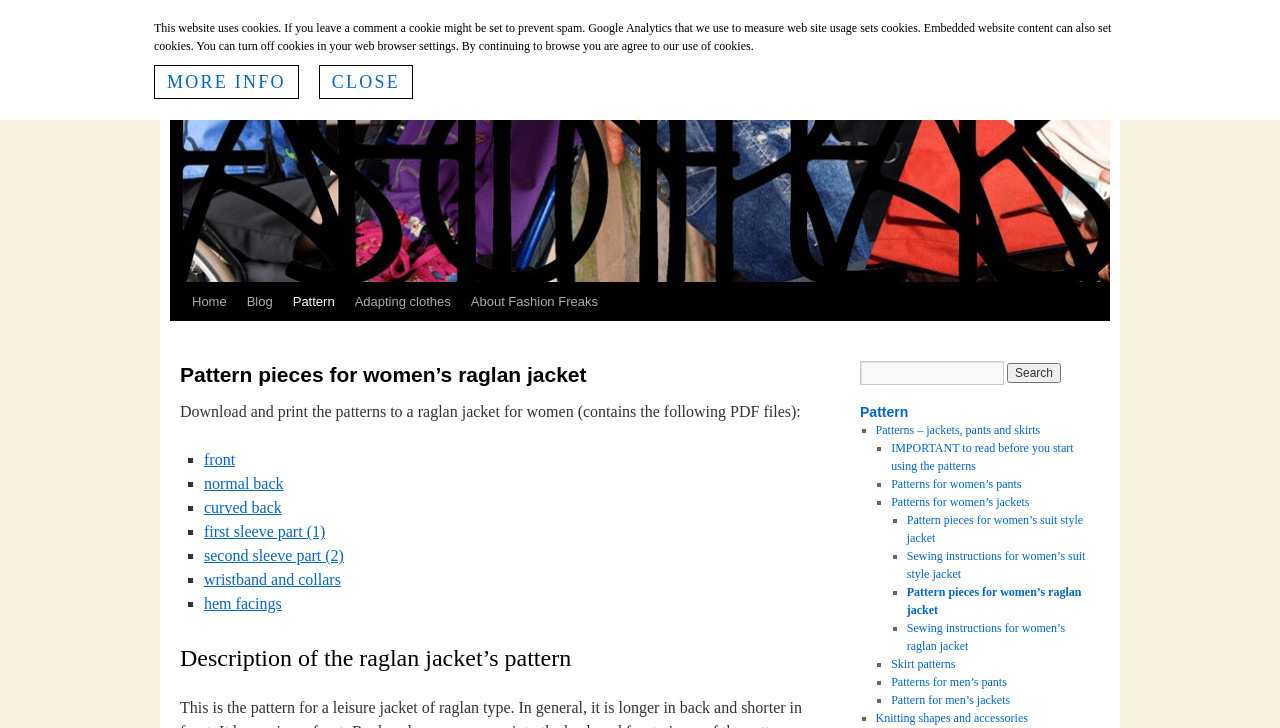Use the information in the screenshot to answer the question comprehensively: What is the name of the website?

The name of the website can be found in the top-left corner of the webpage, where it says 'Fashion Freaks' in a logo format, and also as a link in the top navigation bar.